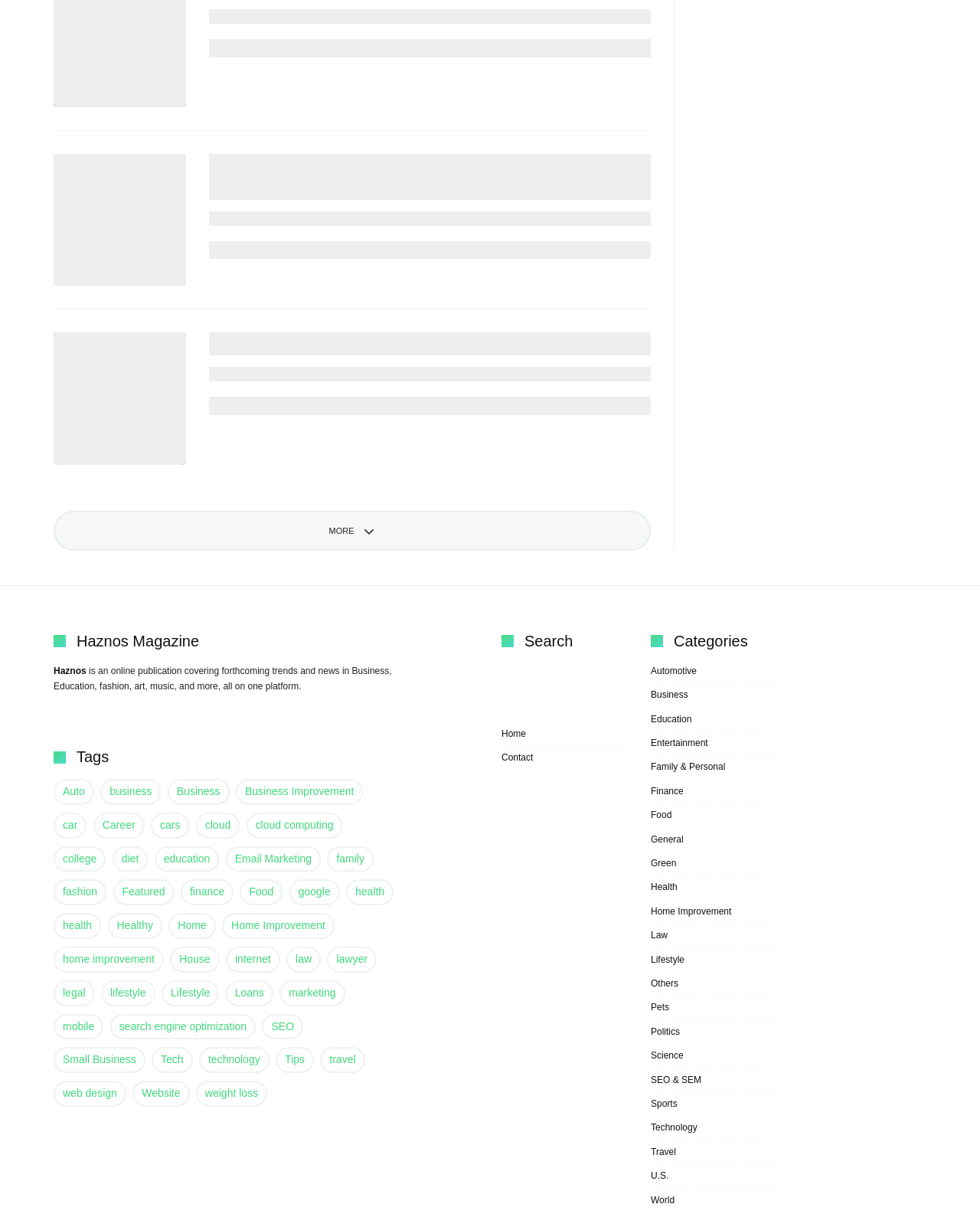Given the element description, predict the bounding box coordinates in the format (top-left x, top-left y, bottom-right x, bottom-right y). Make sure all values are between 0 and 1. Here is the element description: web design

[0.055, 0.881, 0.129, 0.902]